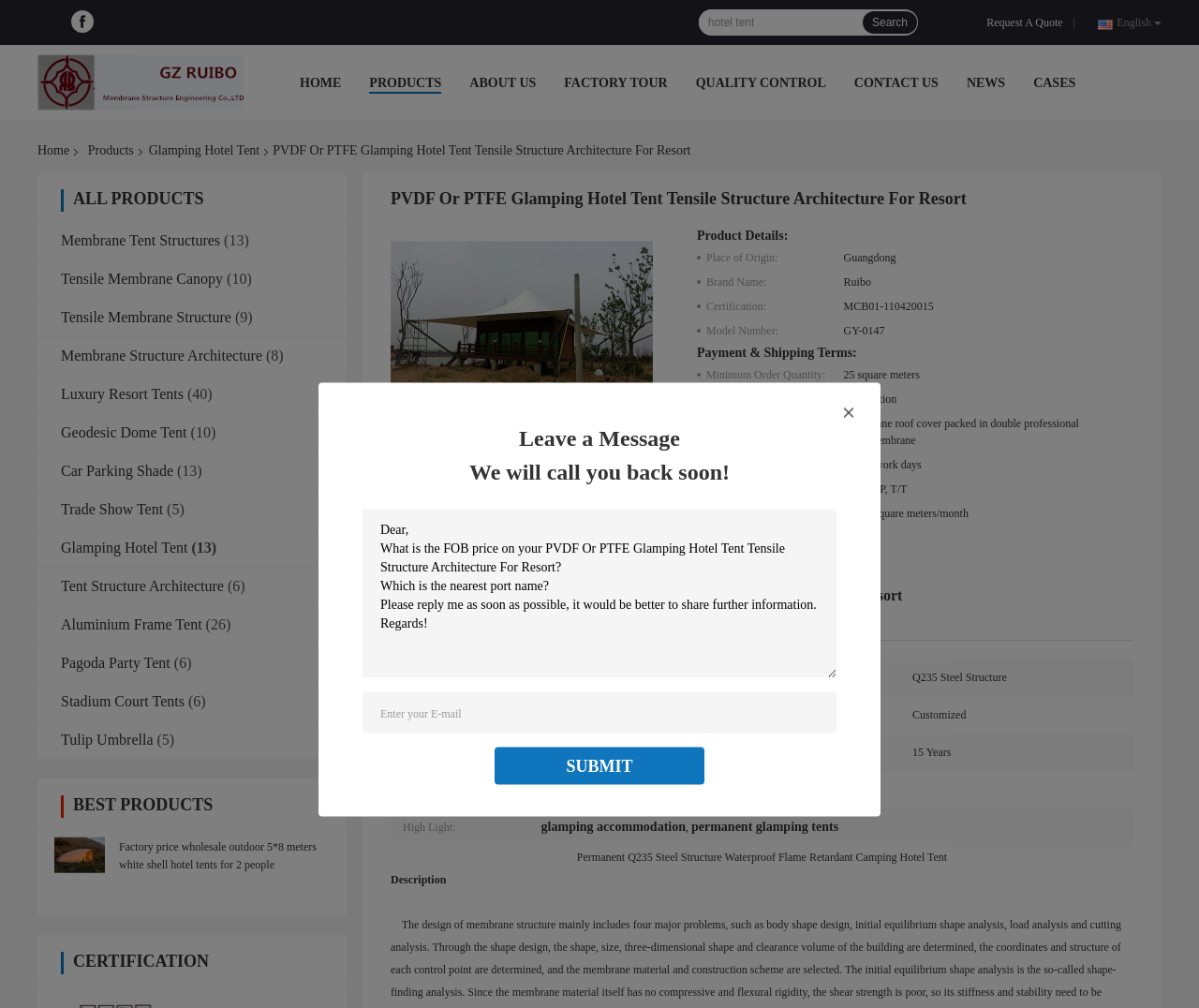Please identify the bounding box coordinates of the clickable area that will fulfill the following instruction: "Request a quote". The coordinates should be in the format of four float numbers between 0 and 1, i.e., [left, top, right, bottom].

[0.823, 0.014, 0.893, 0.03]